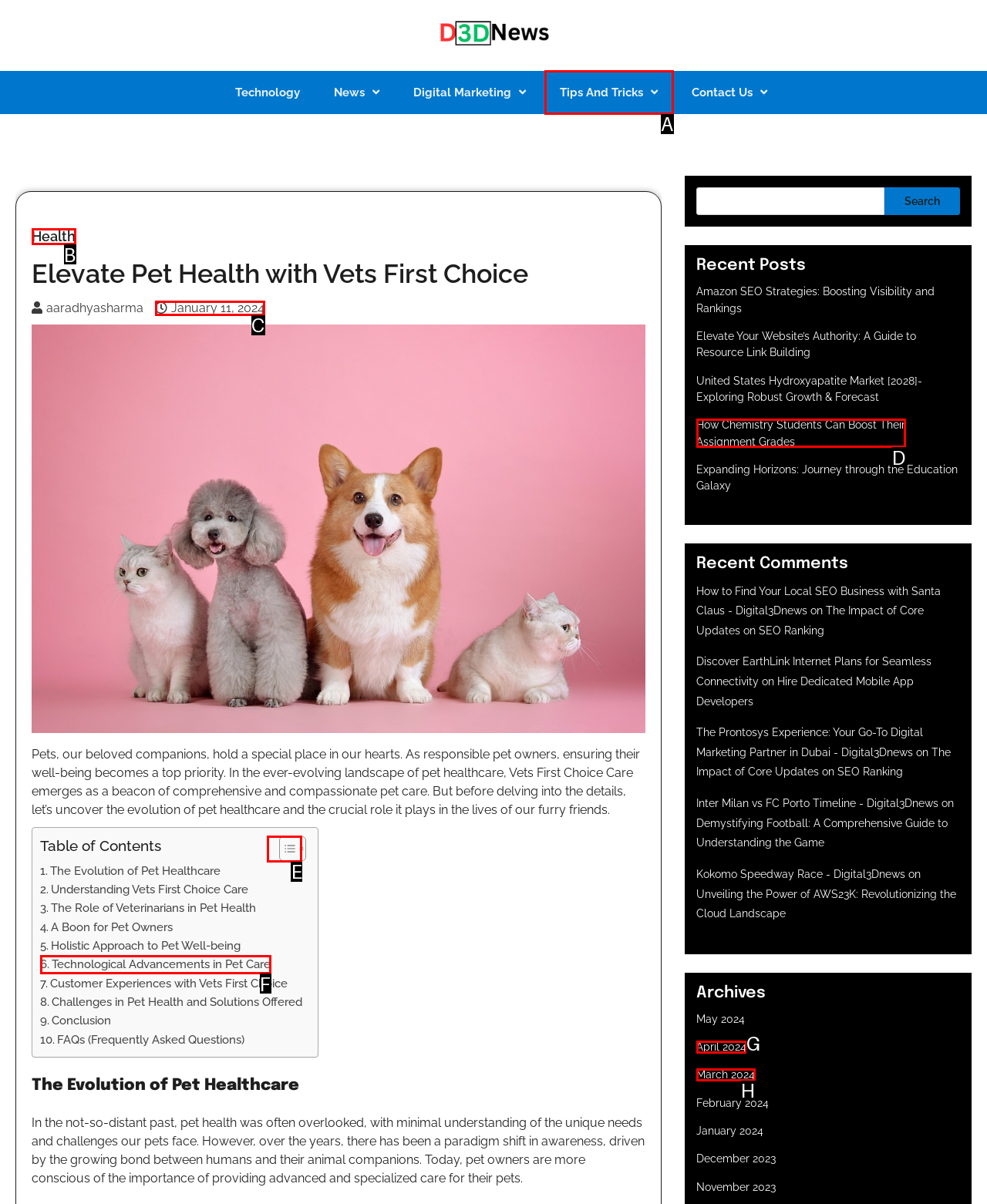Indicate which red-bounded element should be clicked to perform the task: Toggle Table of Content Answer with the letter of the correct option.

E